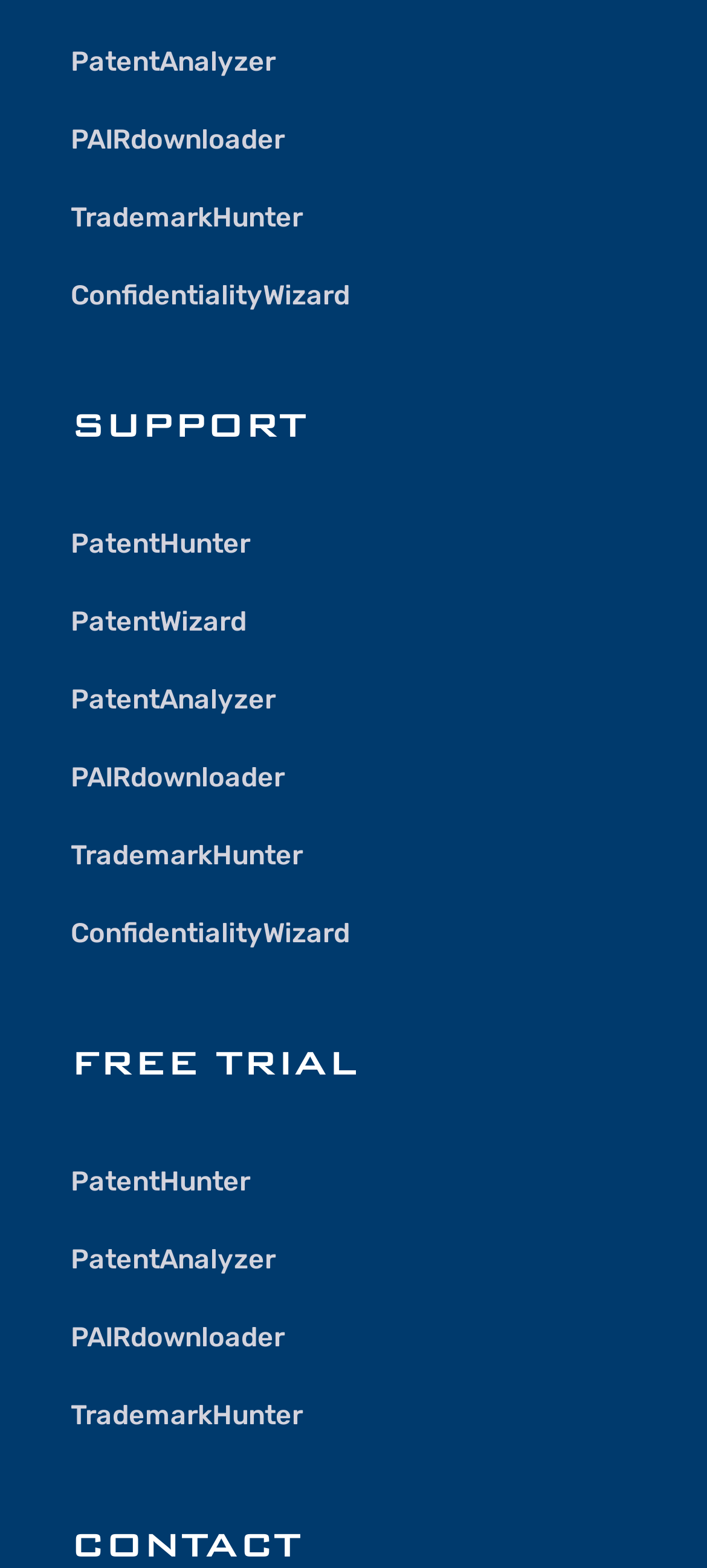Find the bounding box coordinates of the clickable region needed to perform the following instruction: "Go to SUPPORT". The coordinates should be provided as four float numbers between 0 and 1, i.e., [left, top, right, bottom].

[0.1, 0.257, 0.9, 0.297]